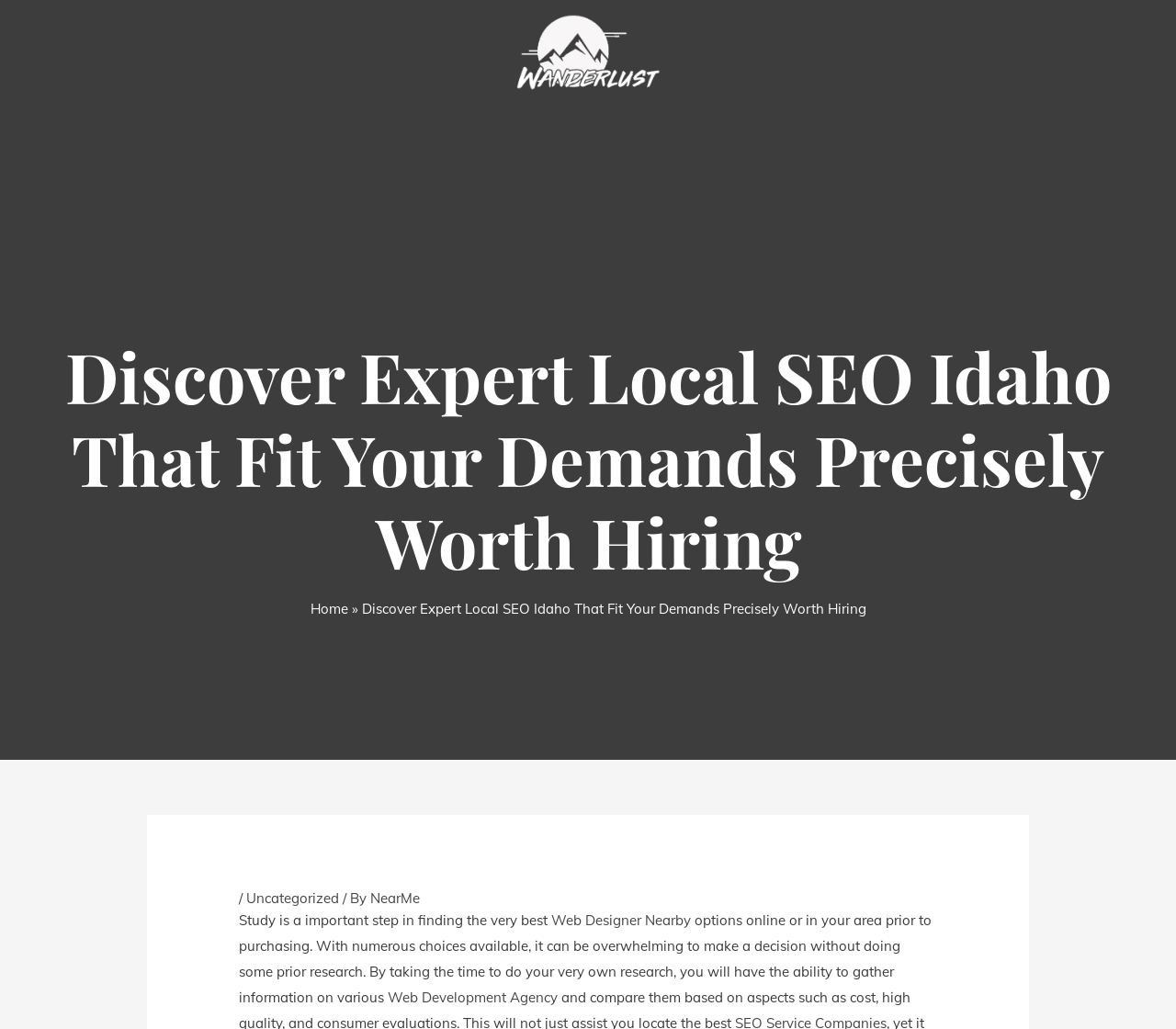Could you please study the image and provide a detailed answer to the question:
What is the category of the webpage?

I determined the category by looking at the navigation menu, where I found the link 'Uncategorized' which suggests that the webpage is categorized under Uncategorized.